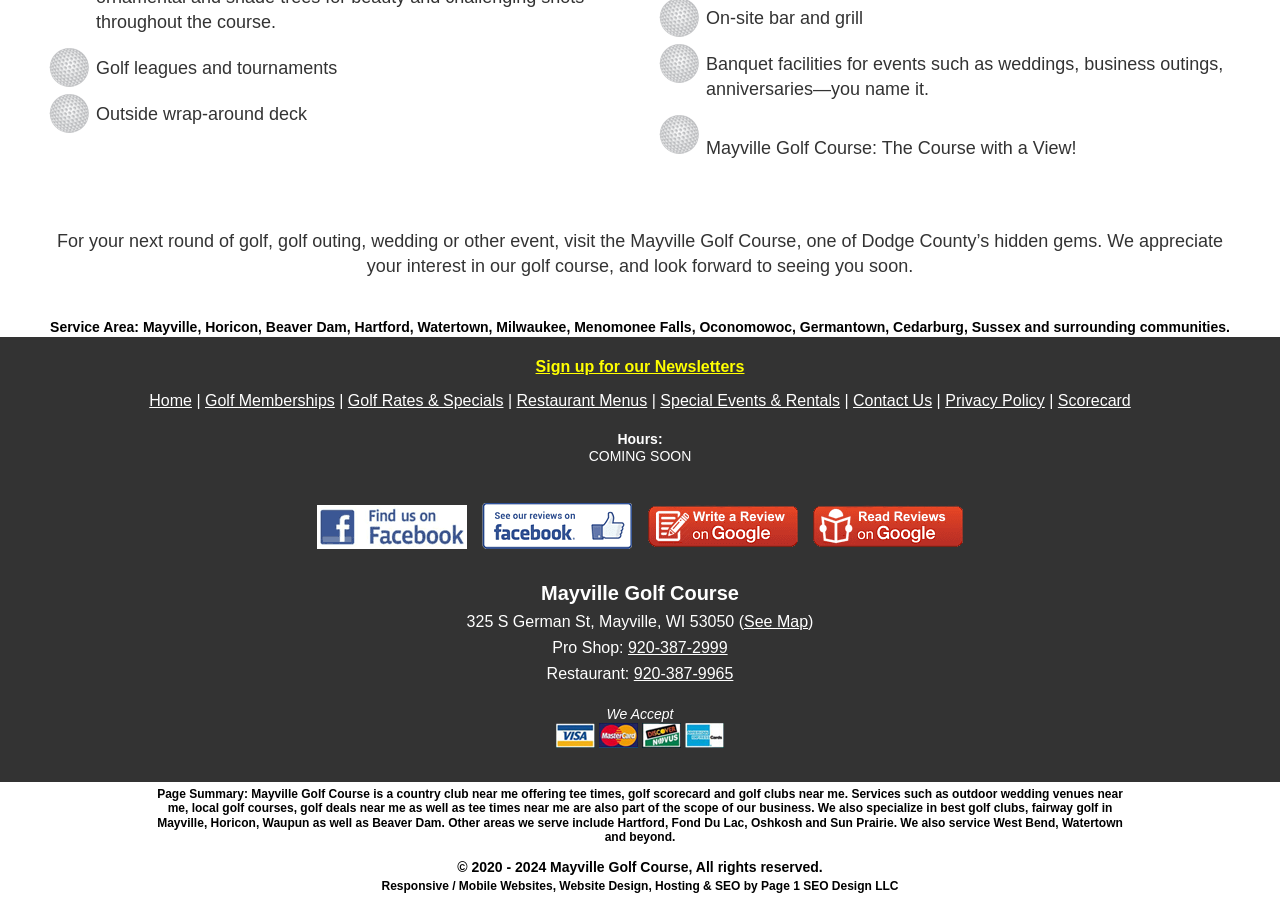Could you find the bounding box coordinates of the clickable area to complete this instruction: "Write a Google review"?

[0.502, 0.594, 0.631, 0.616]